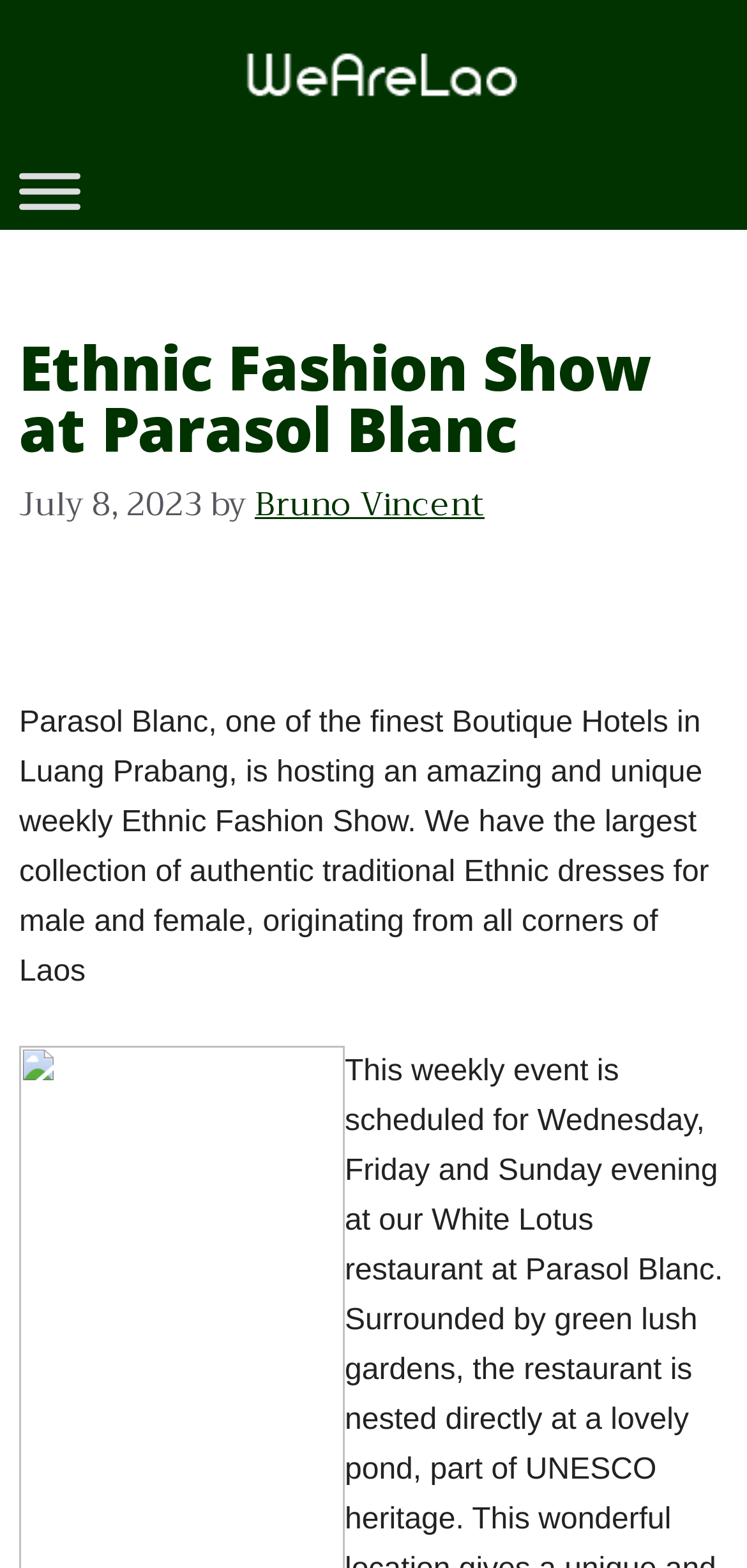Using the details in the image, give a detailed response to the question below:
What is the name of the hotel hosting the Ethnic Fashion Show?

I found the answer by looking at the text that describes the event, which mentions 'Parasol Blanc, one of the finest Boutique Hotels in Luang Prabang, is hosting an amazing and unique weekly Ethnic Fashion Show.'